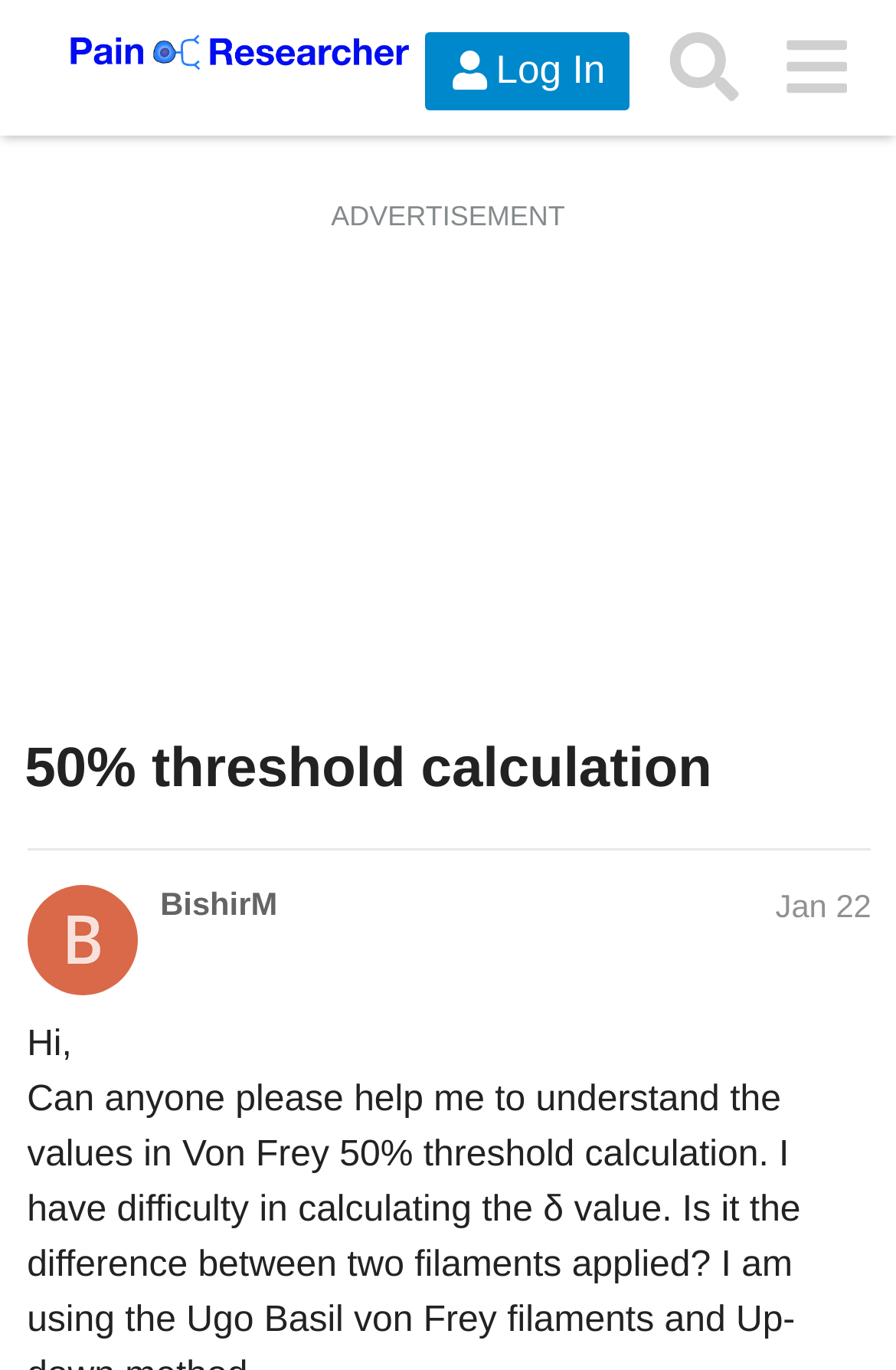Identify the bounding box coordinates for the UI element described by the following text: "BishirM". Provide the coordinates as four float numbers between 0 and 1, in the format [left, top, right, bottom].

[0.179, 0.647, 0.31, 0.675]